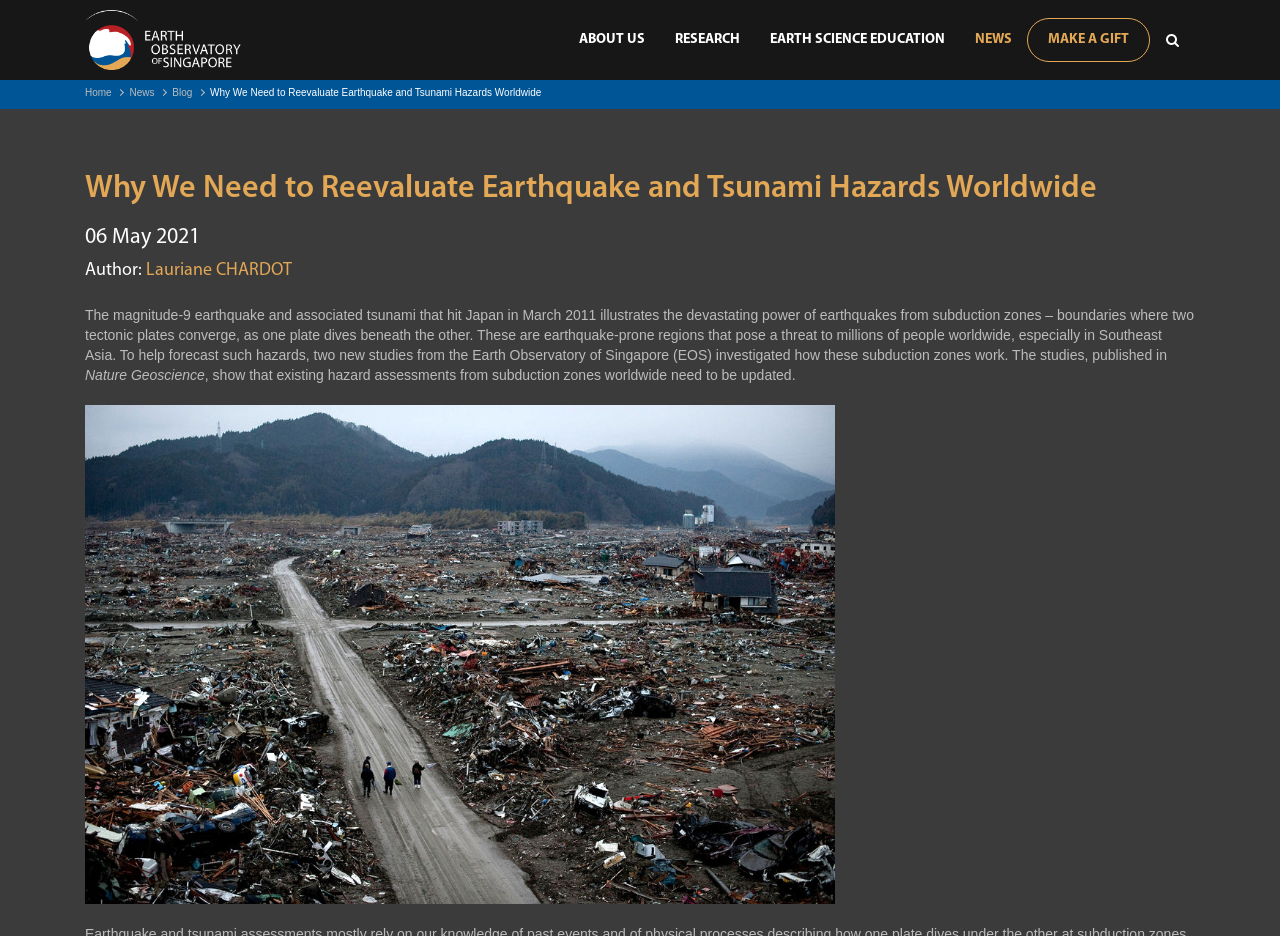Give a short answer using one word or phrase for the question:
What is the name of the journal where the studies were published?

Nature Geoscience